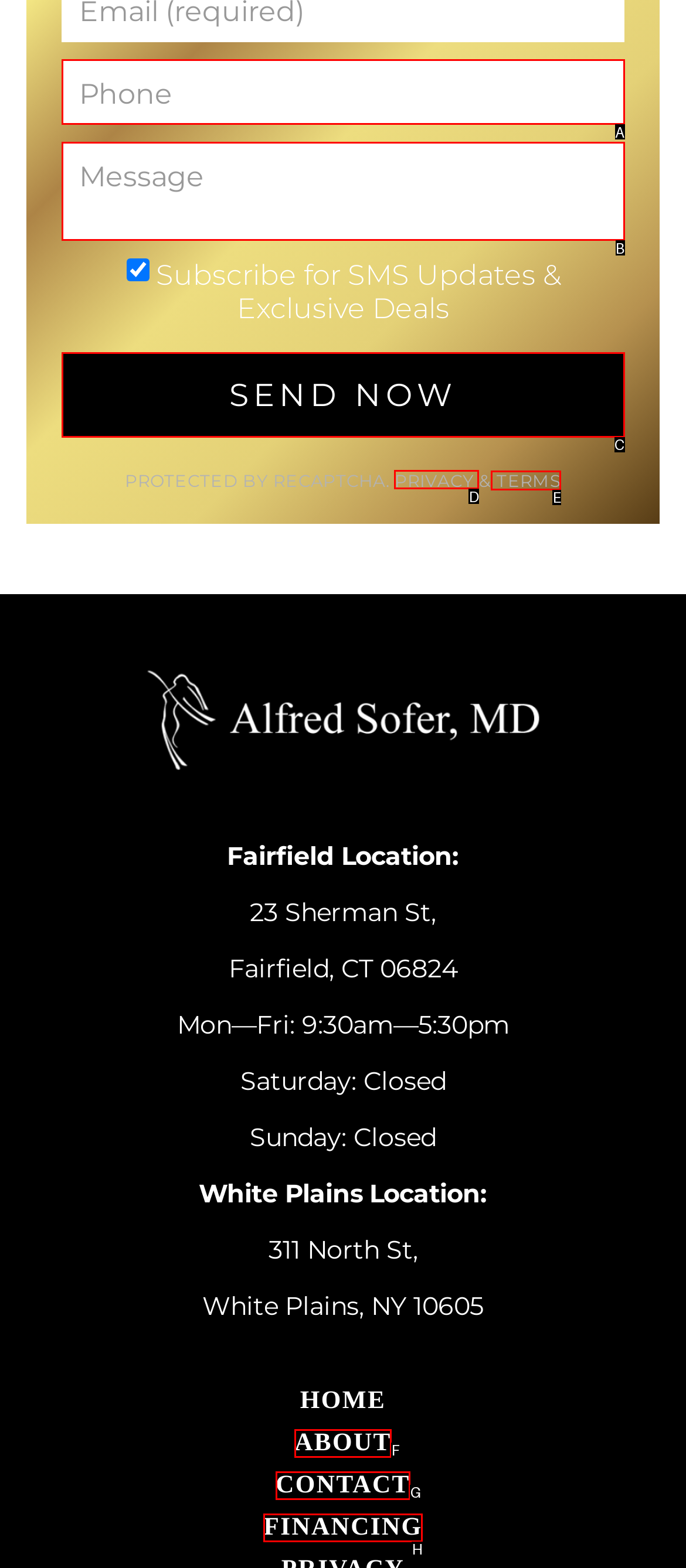Tell me which letter I should select to achieve the following goal: Go to PRIVACY
Answer with the corresponding letter from the provided options directly.

D